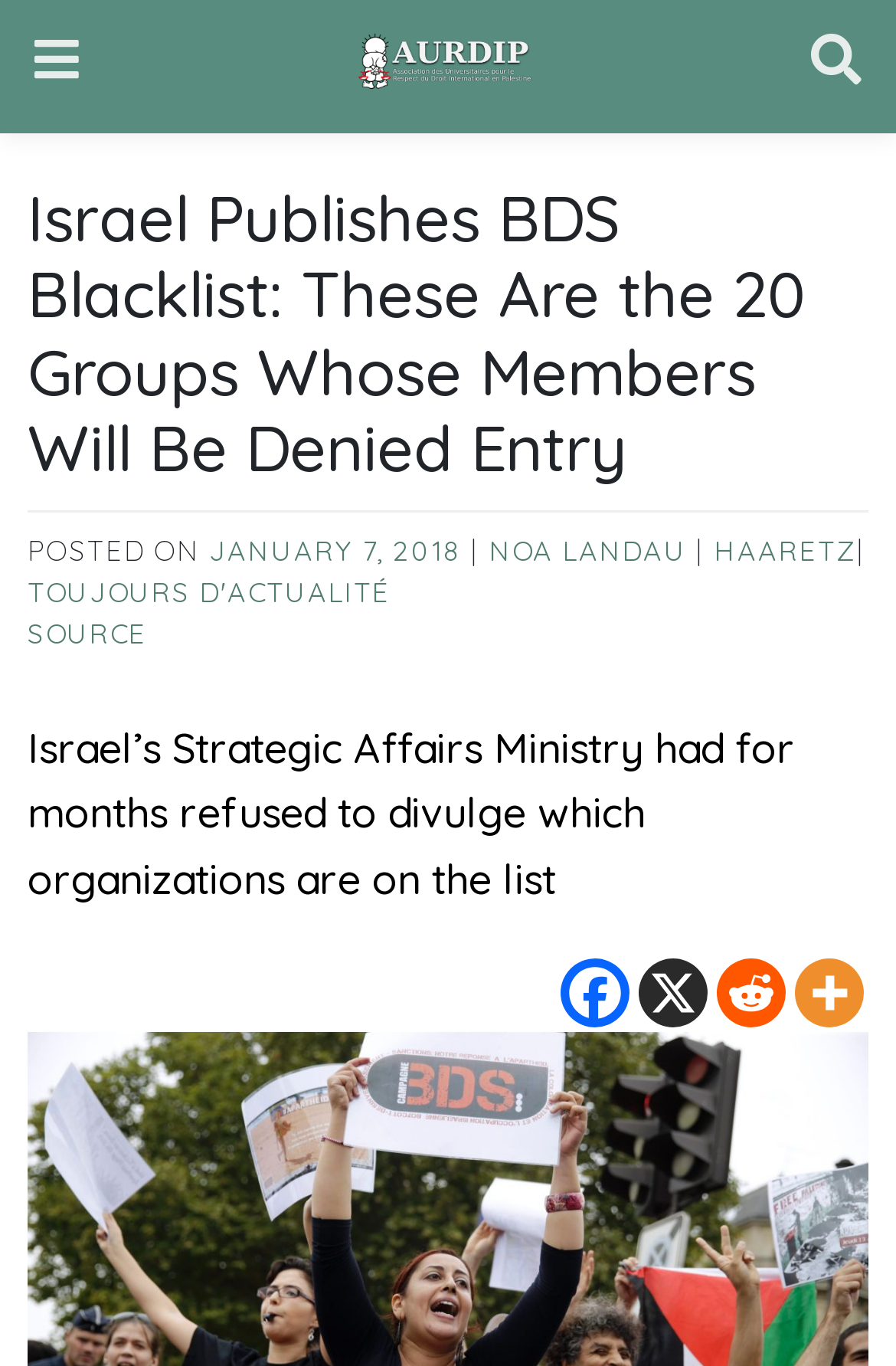Predict the bounding box coordinates for the UI element described as: "Haaretz". The coordinates should be four float numbers between 0 and 1, presented as [left, top, right, bottom].

[0.797, 0.39, 0.956, 0.415]